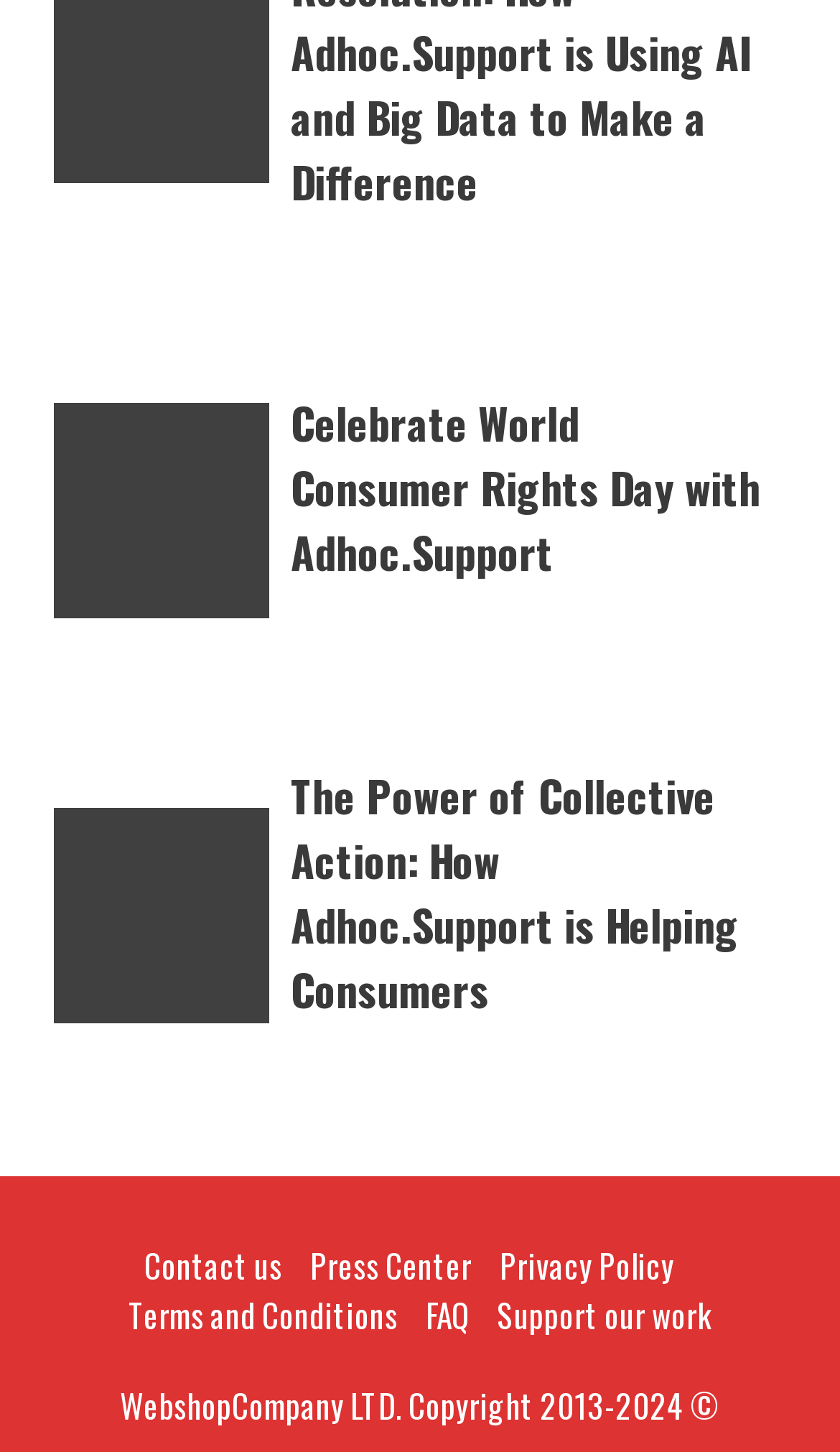Locate the bounding box coordinates of the segment that needs to be clicked to meet this instruction: "Contact us".

[0.172, 0.855, 0.336, 0.888]